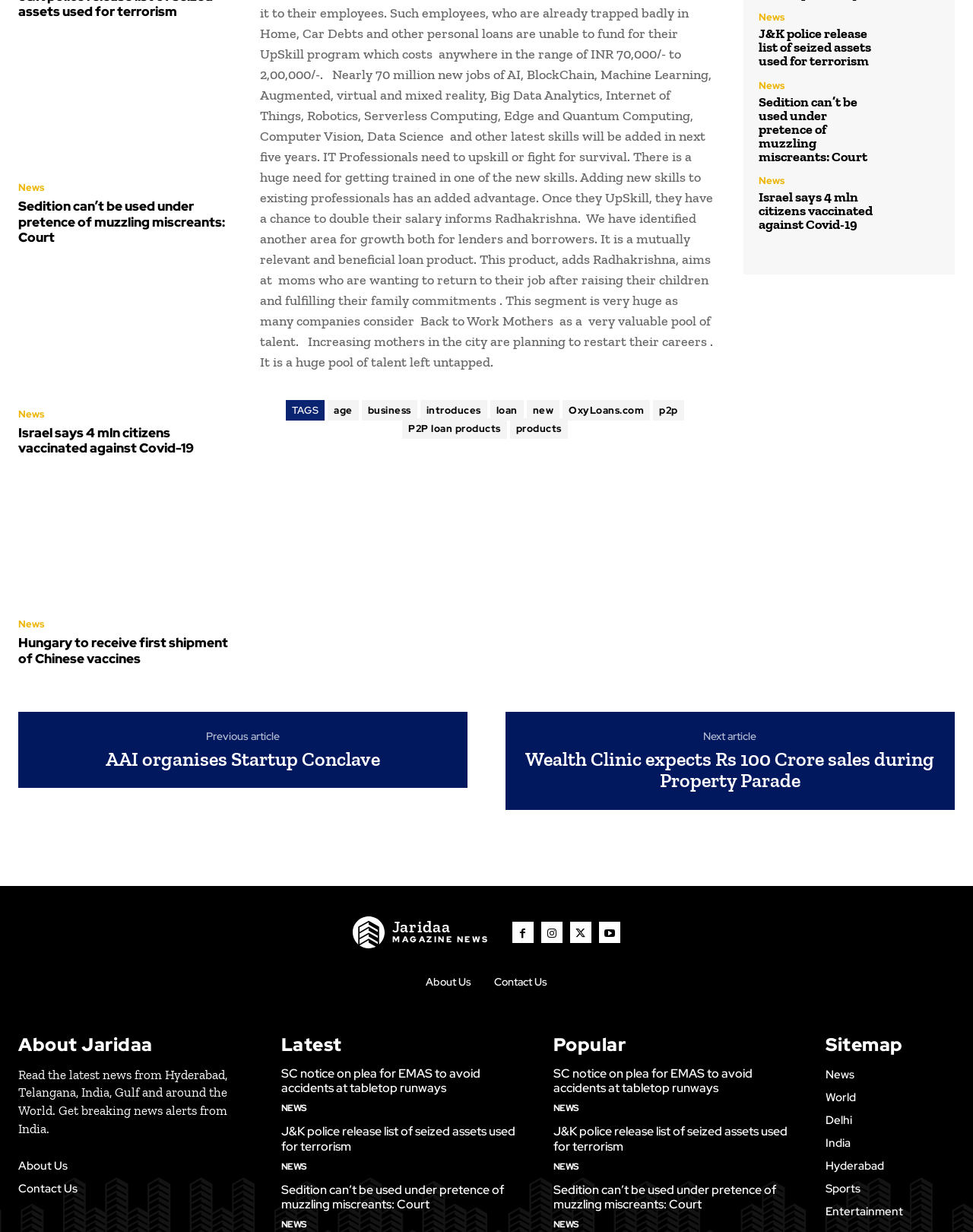What is the topic of the first news article?
Examine the image and give a concise answer in one word or a short phrase.

Sedition can’t be used under pretence of muzzling miscreants: Court